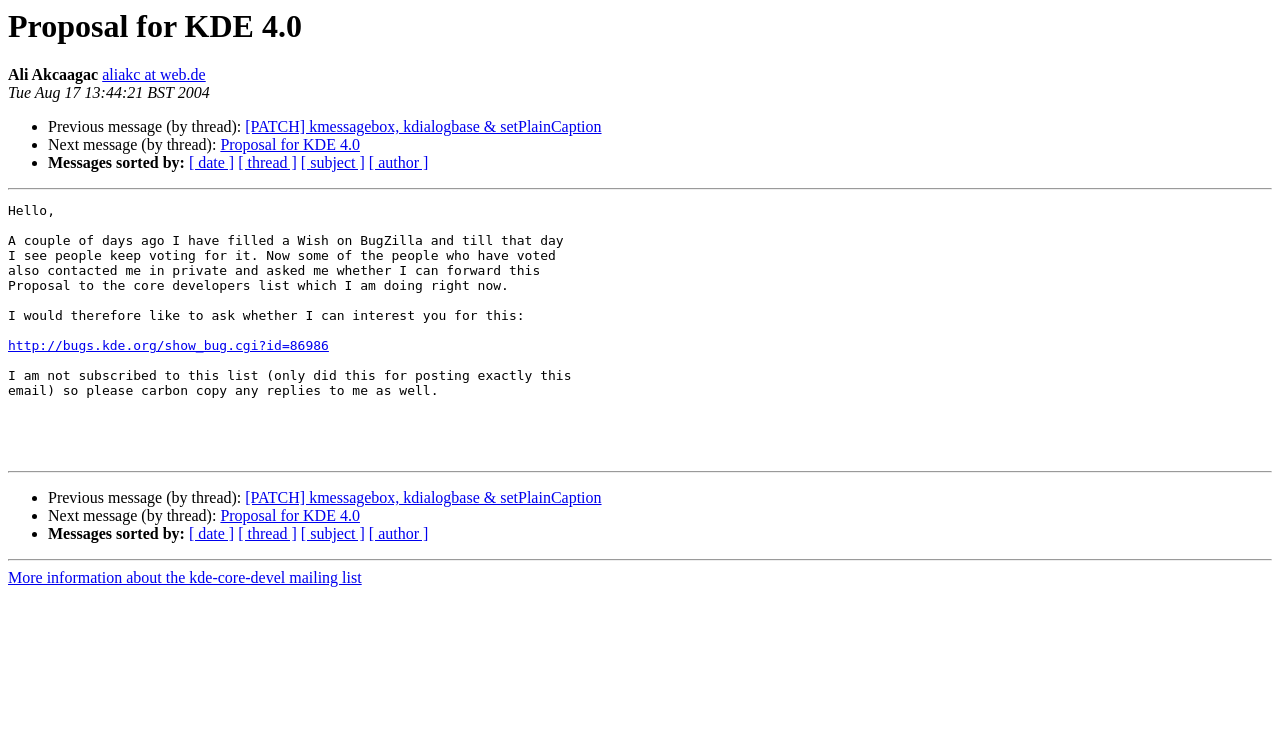How can the messages be sorted?
Using the image, provide a concise answer in one word or a short phrase.

By date, thread, subject, or author